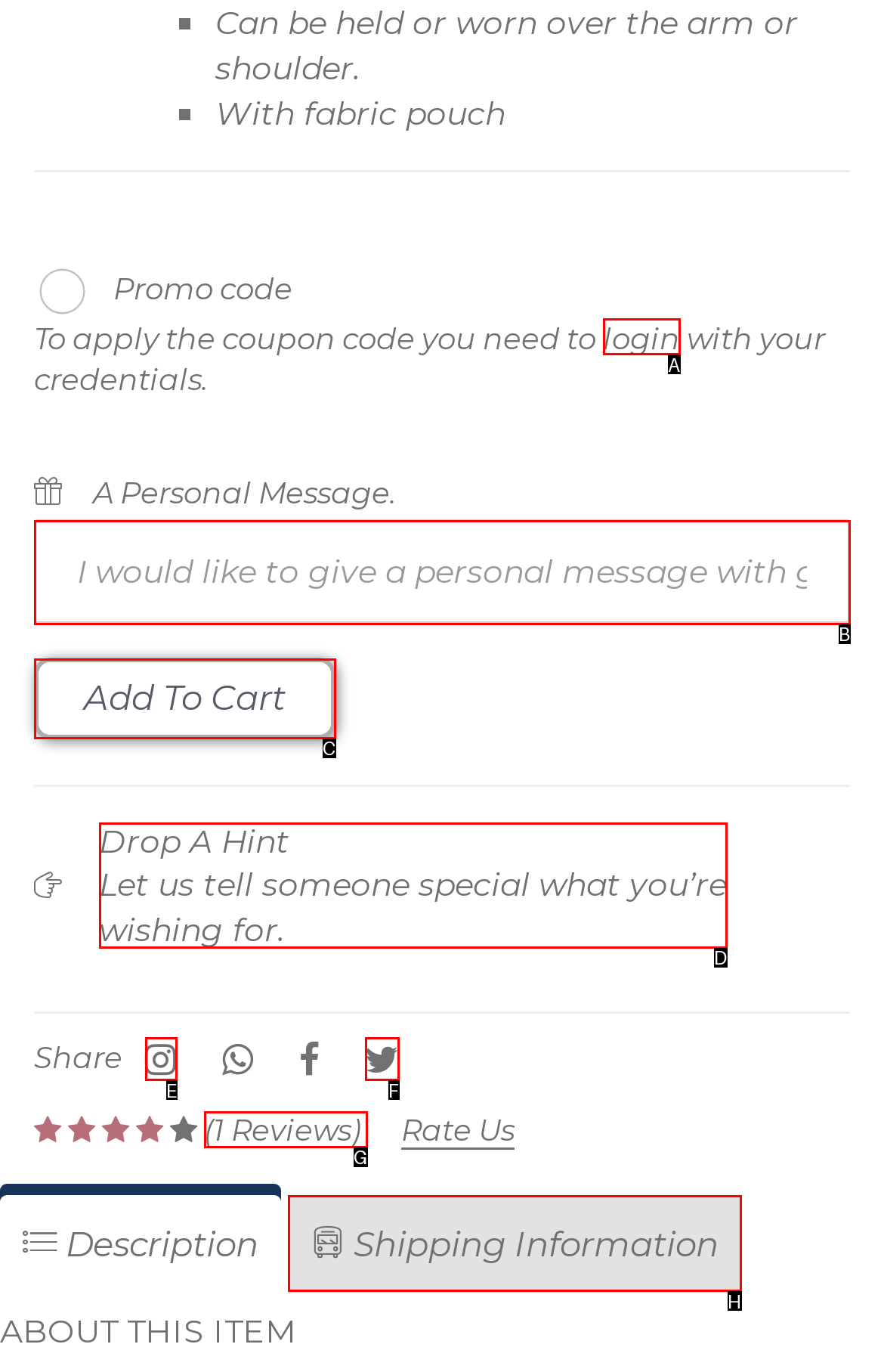Match the following description to the correct HTML element: login Indicate your choice by providing the letter.

A